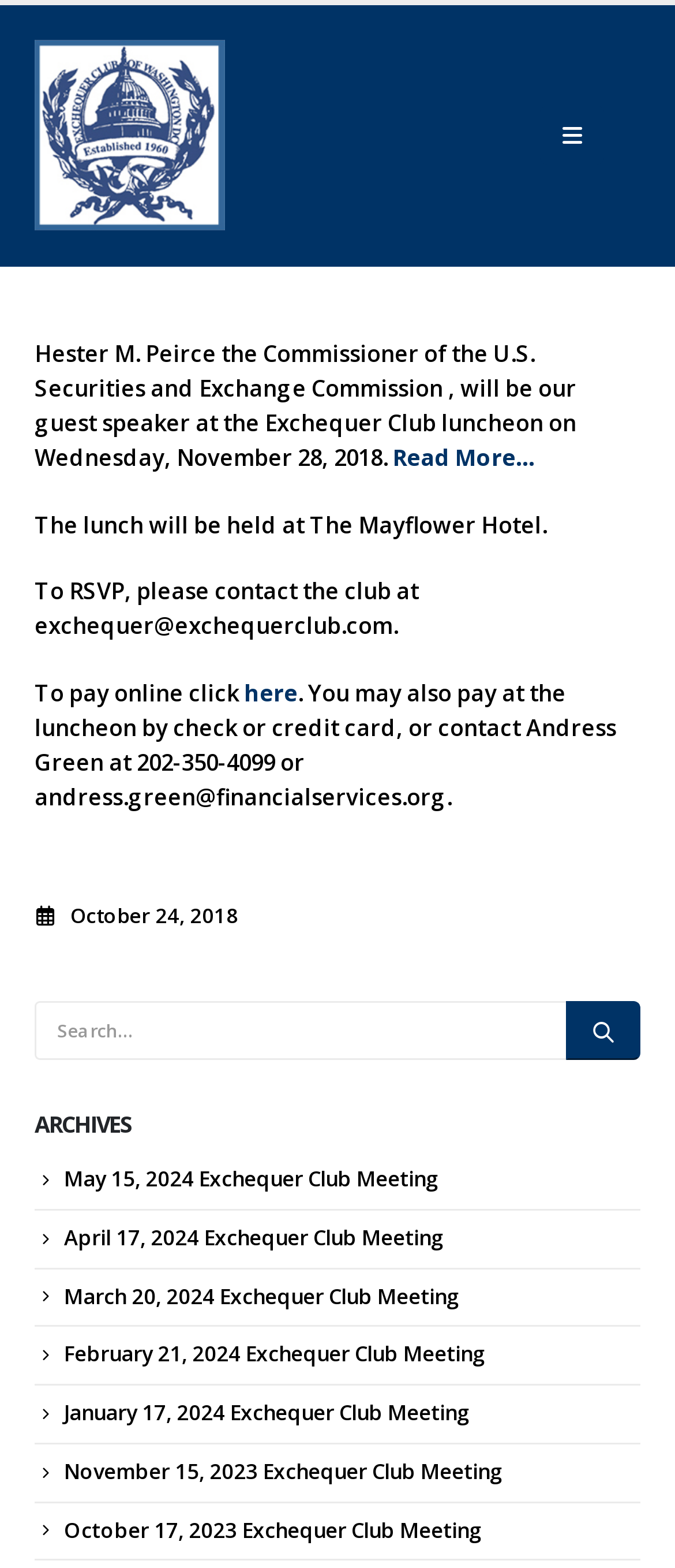Please determine the bounding box coordinates for the element with the description: "here".

[0.362, 0.432, 0.441, 0.451]